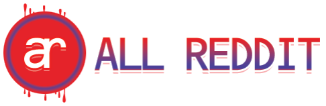What font style is used for the letters 'ar'?
Can you offer a detailed and complete answer to this question?

The caption describes the font style used for the letters 'ar' as unique and artistic, indicating that it is a custom or specially designed font.